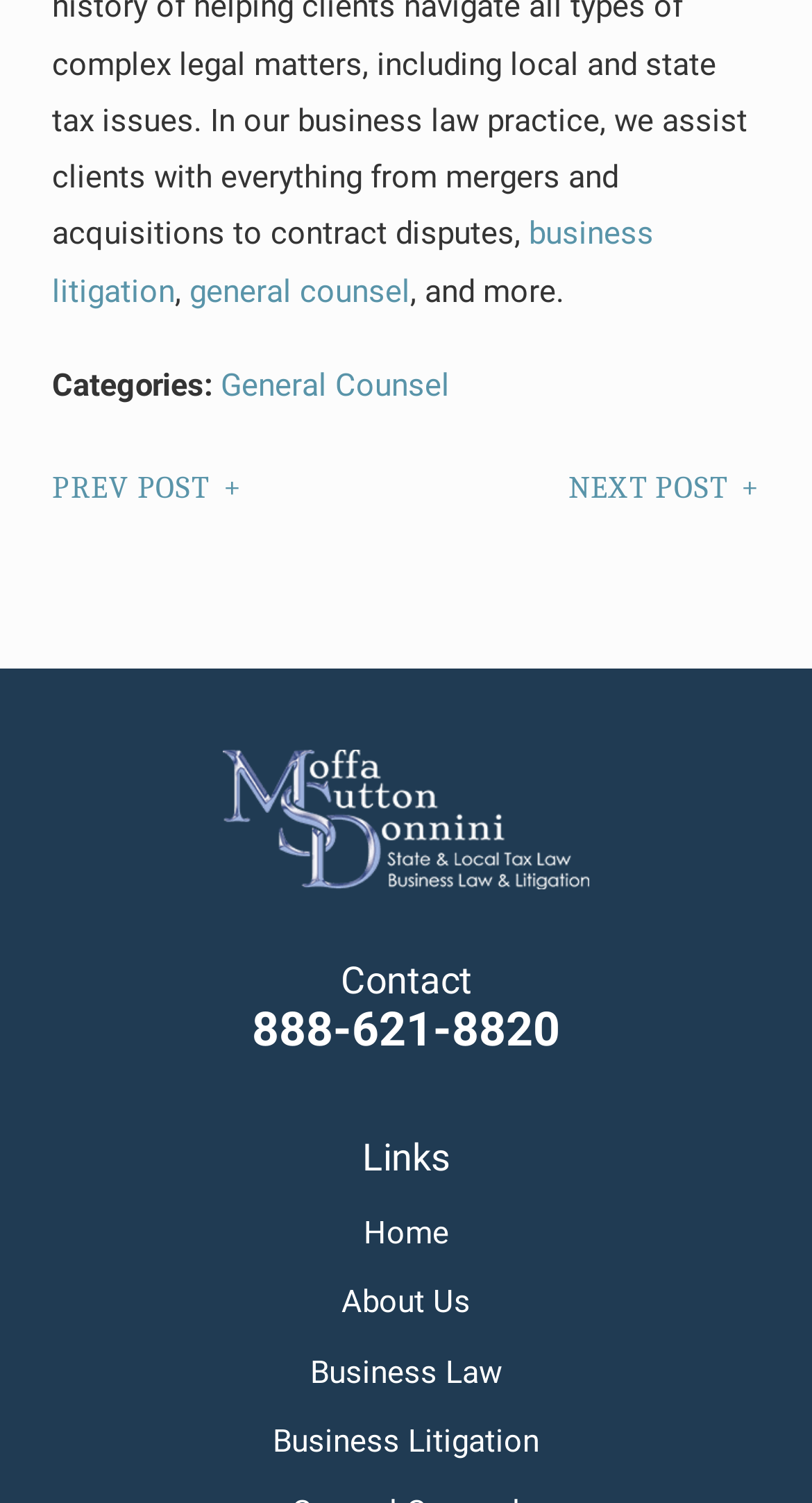What is the phone number to contact?
Answer the question with a detailed explanation, including all necessary information.

I found the phone number by looking at the link element with the bounding box coordinates [0.31, 0.667, 0.69, 0.705], which contains the text '888-621-8820'.